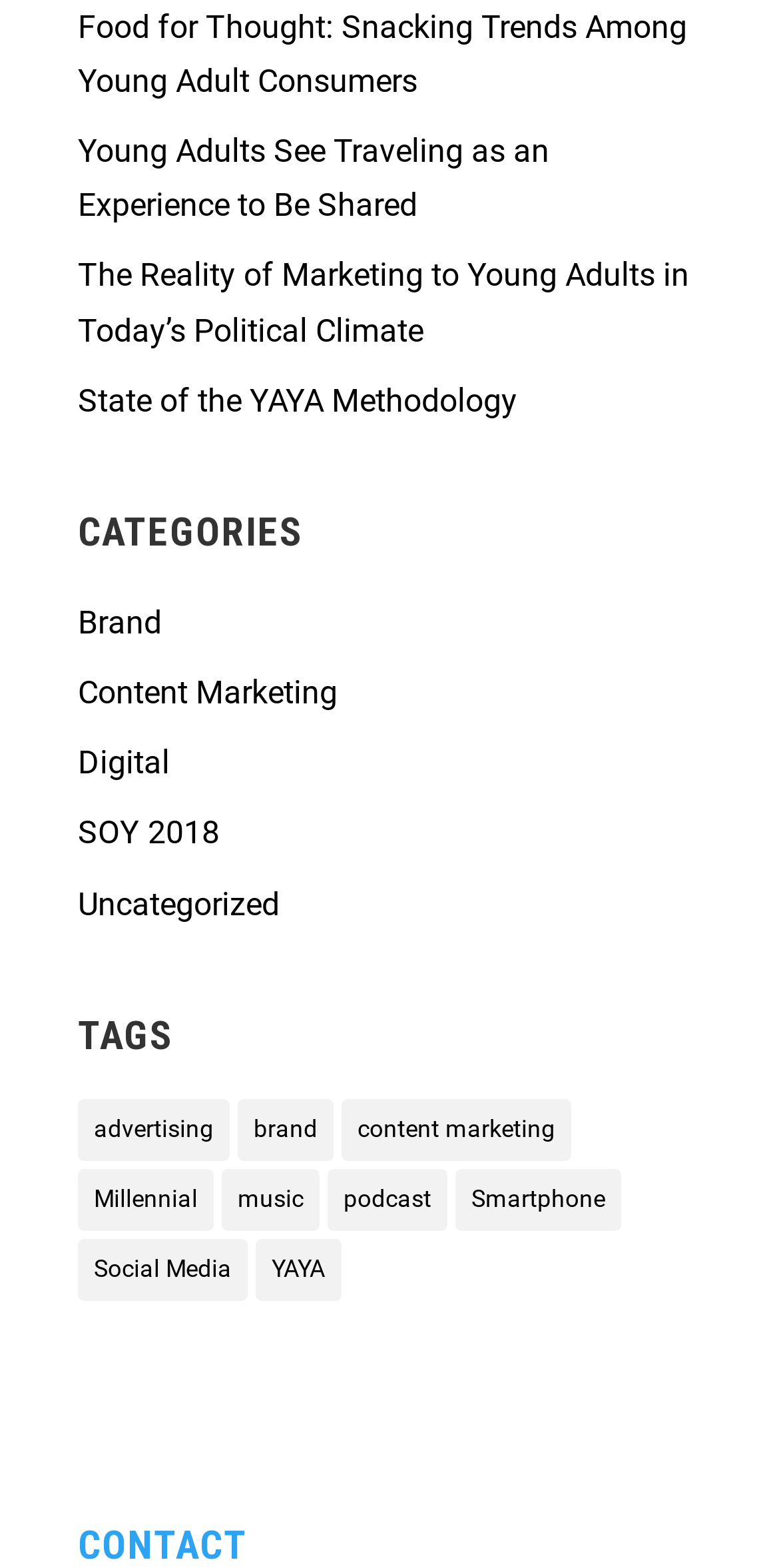Refer to the image and provide a thorough answer to this question:
What is the most popular tag?

I looked at the number of items in each tag under the 'TAGS' heading and found that 'brand' has 7 items, which is the highest number among all tags, so it is the most popular tag.